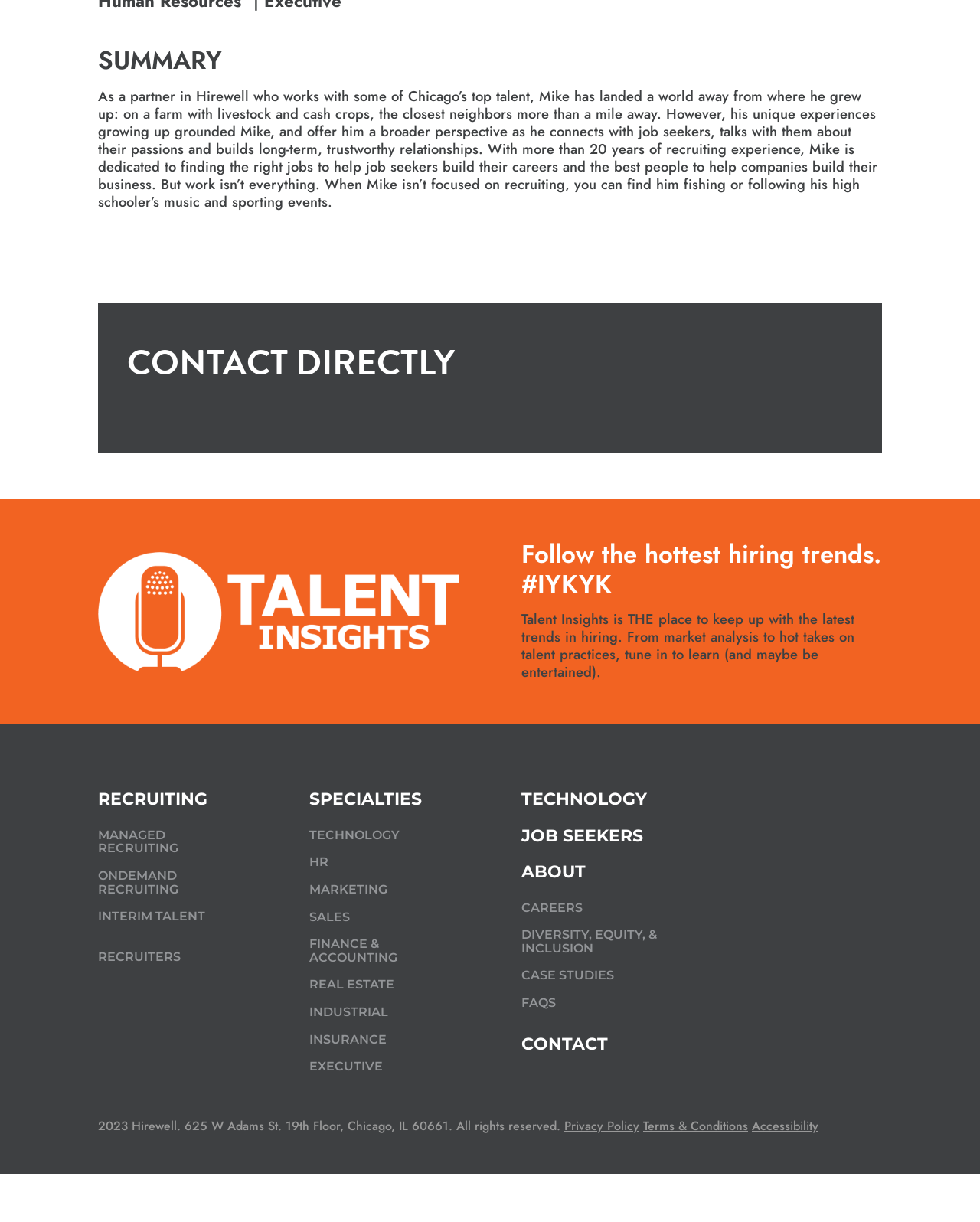Bounding box coordinates are to be given in the format (top-left x, top-left y, bottom-right x, bottom-right y). All values must be floating point numbers between 0 and 1. Provide the bounding box coordinate for the UI element described as: Case Studies

[0.532, 0.793, 0.626, 0.81]